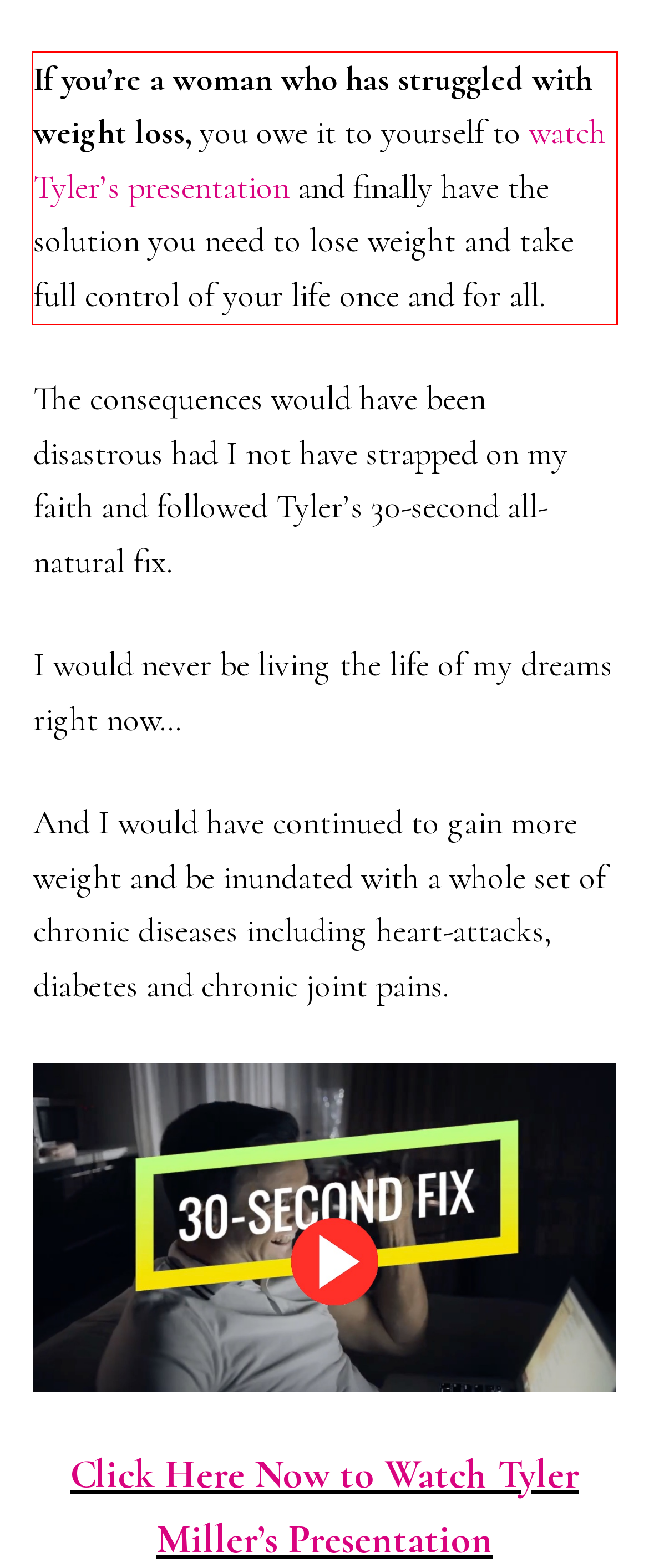You are given a screenshot showing a webpage with a red bounding box. Perform OCR to capture the text within the red bounding box.

If you’re a woman who has struggled with weight loss, you owe it to yourself to watch Tyler’s presentation and finally have the solution you need to lose weight and take full control of your life once and for all.